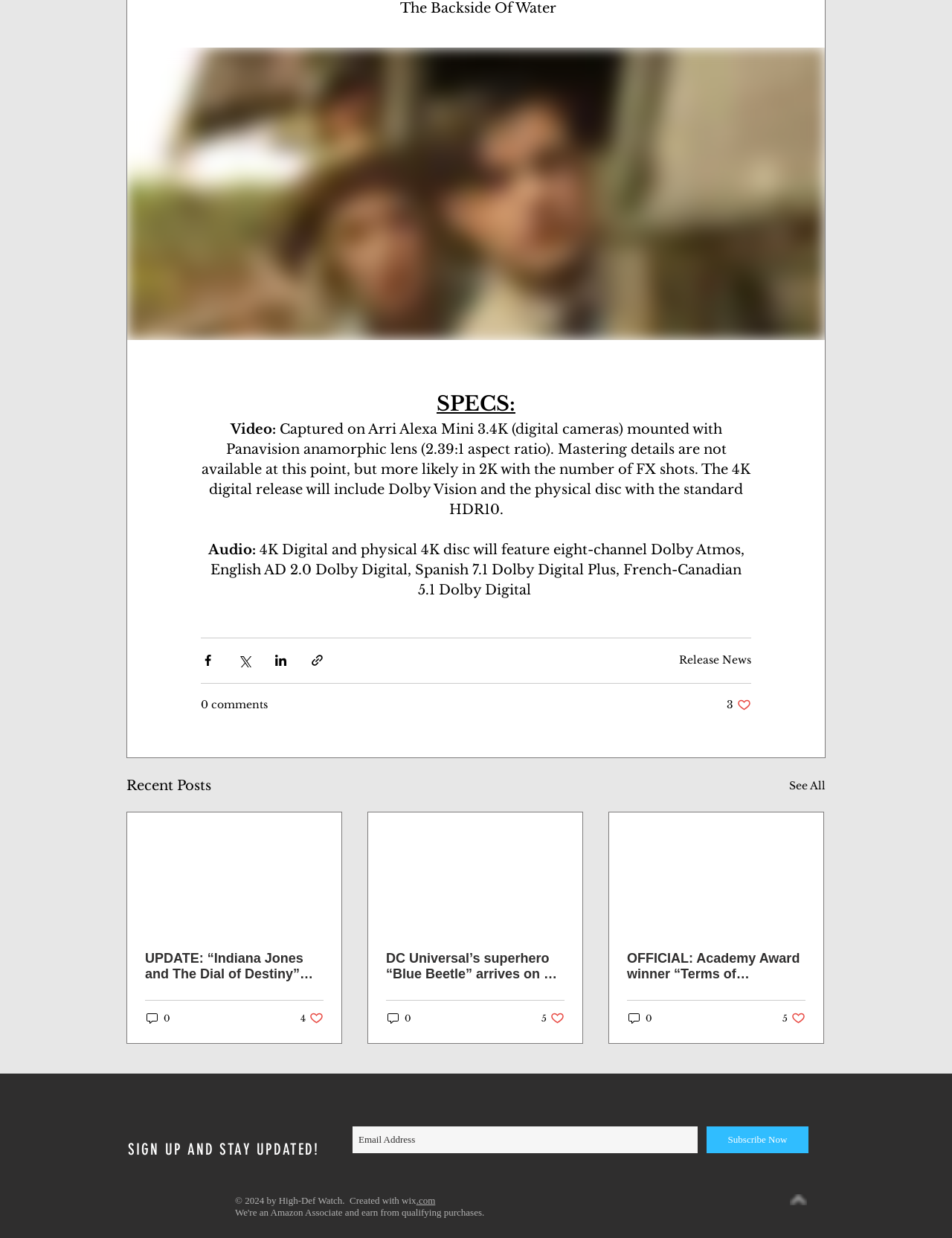How many likes does the first post have?
Please give a detailed and elaborate answer to the question based on the image.

The first post has 3 likes which is indicated by the button element with the text '3 likes. Post not marked as liked'.